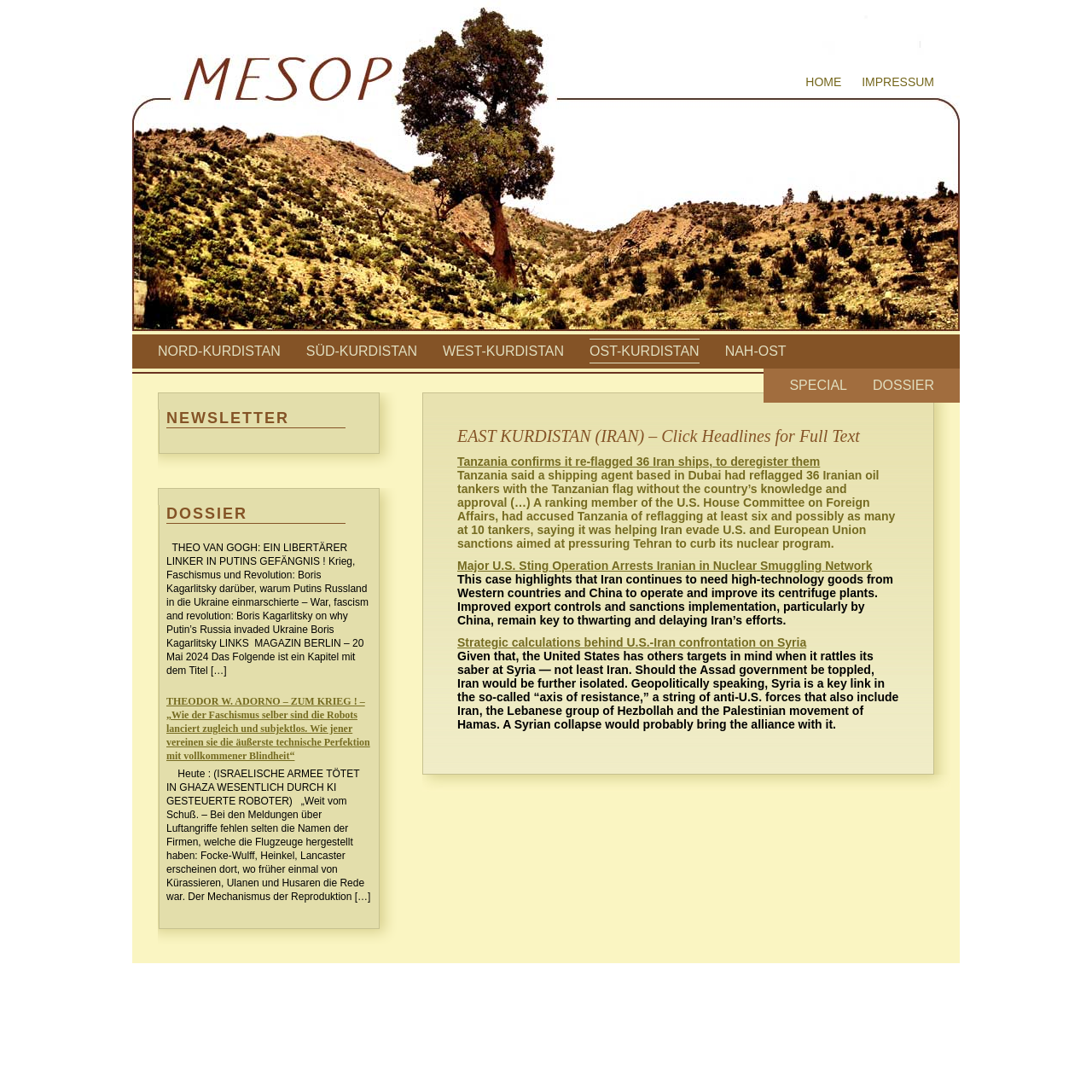What is the title of the second heading?
Look at the image and answer with only one word or phrase.

NEWSLETTER